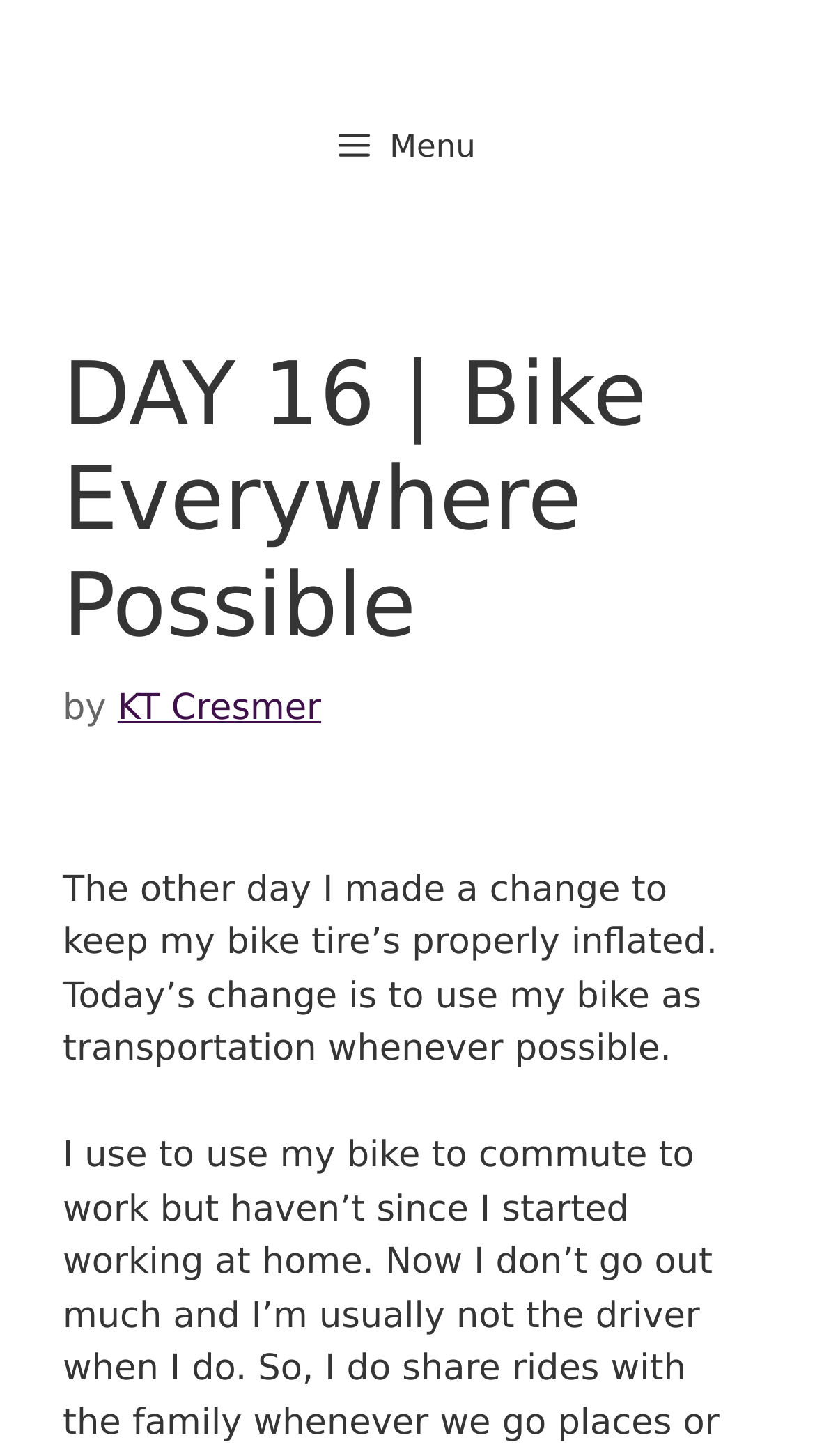What is the change made by the author?
Could you please answer the question thoroughly and with as much detail as possible?

The change made by the author can be found in the text, which mentions that the author made a change to keep their bike tire's properly inflated, and today's change is to use the bike as transportation whenever possible.